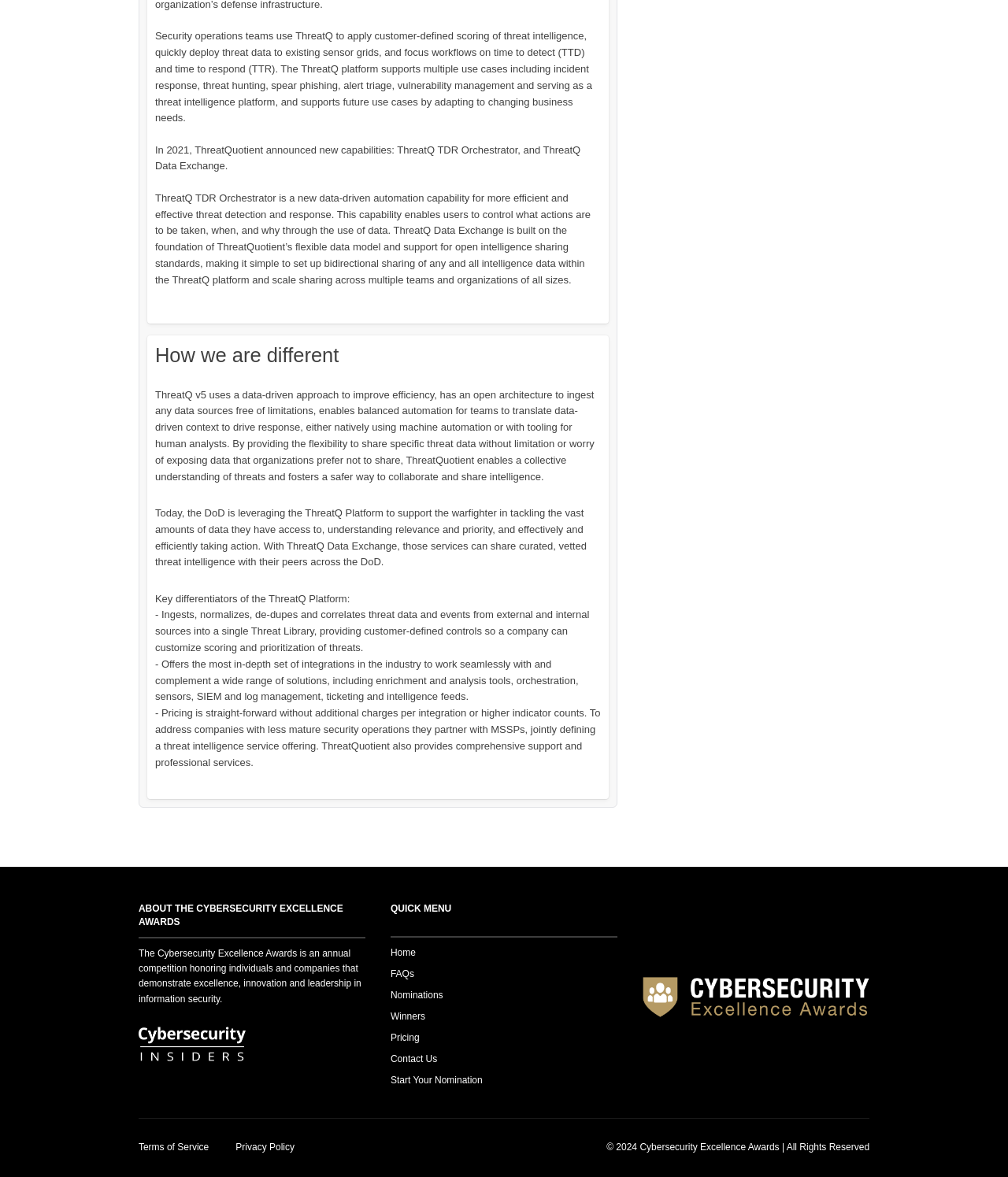Based on the element description "Home", predict the bounding box coordinates of the UI element.

[0.387, 0.804, 0.613, 0.822]